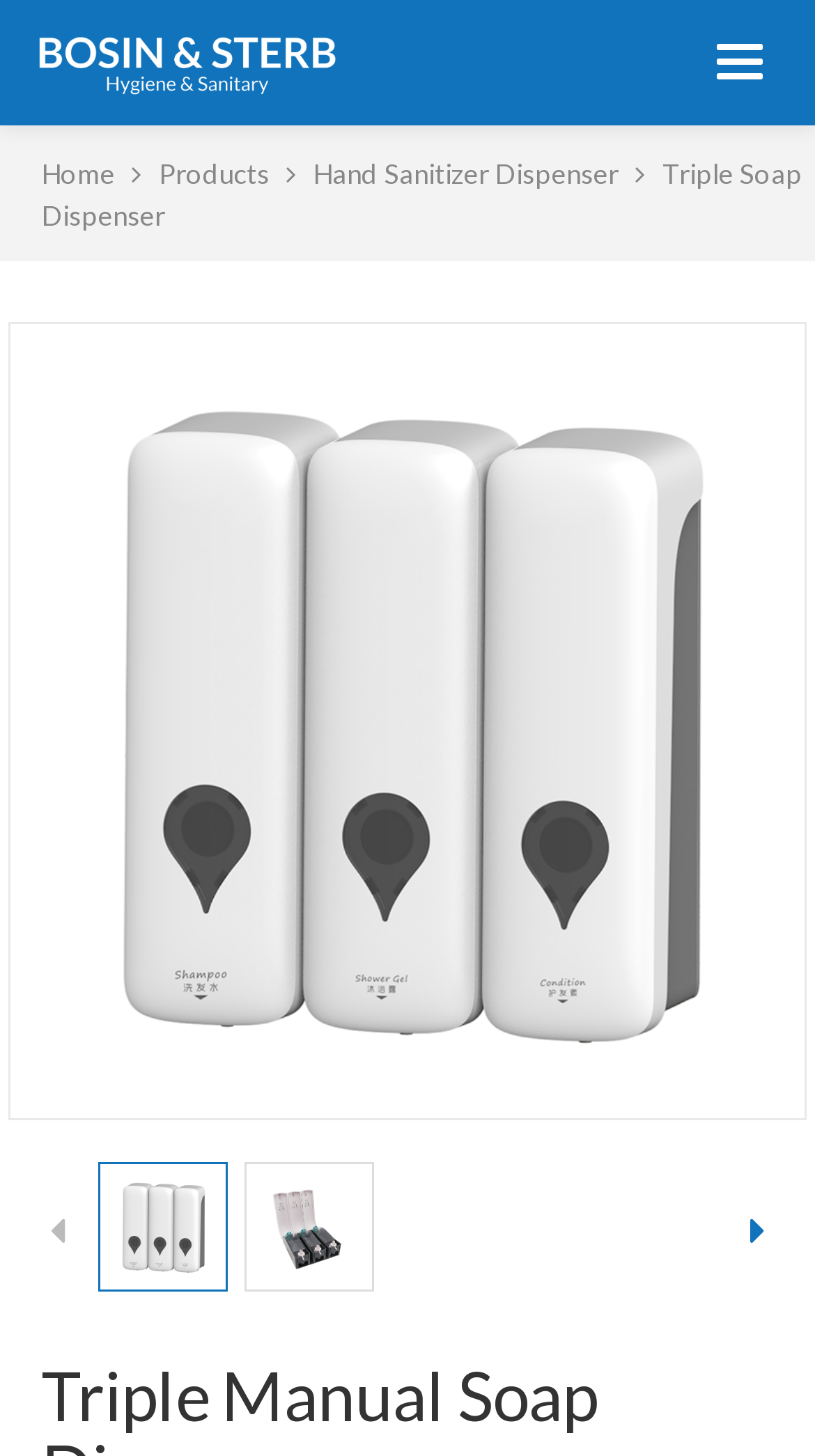Please answer the following question using a single word or phrase: 
How many images are there on the page?

4